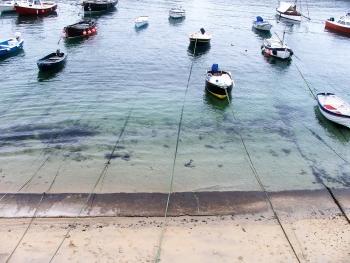Generate a complete and detailed caption for the image.

The image captures a serene coastal scene featuring a variety of small boats bobbing gently in calm waters. The turquoise sea contrasts with the sandy shore, where the water meets the land in soft ripples. Several boats, painted in vibrant colors, are anchored in a line, creating a picturesque view of maritime life. The sandy bottom is partially visible, indicating shallow waters and the presence of aquatic vegetation. In the background, additional boats are scattered across the horizon, hinting at an active fishing community or leisure activity. This tranquil setting evokes a sense of peace and connection to nature, inviting viewers to imagine the sounds of the sea and the scent of salt in the air.